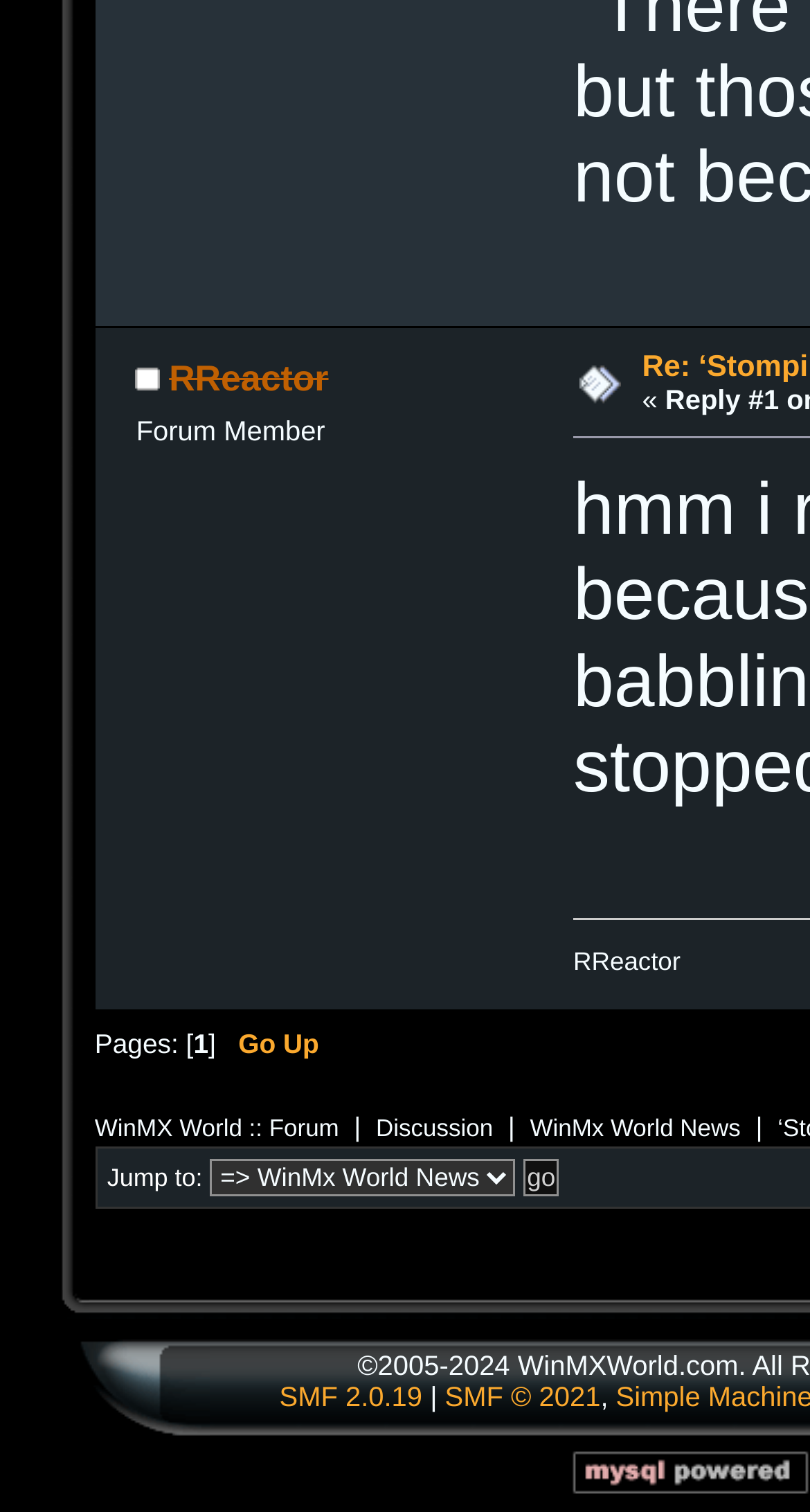Please identify the bounding box coordinates of the element's region that I should click in order to complete the following instruction: "Click the 'go' button". The bounding box coordinates consist of four float numbers between 0 and 1, i.e., [left, top, right, bottom].

[0.645, 0.766, 0.691, 0.791]